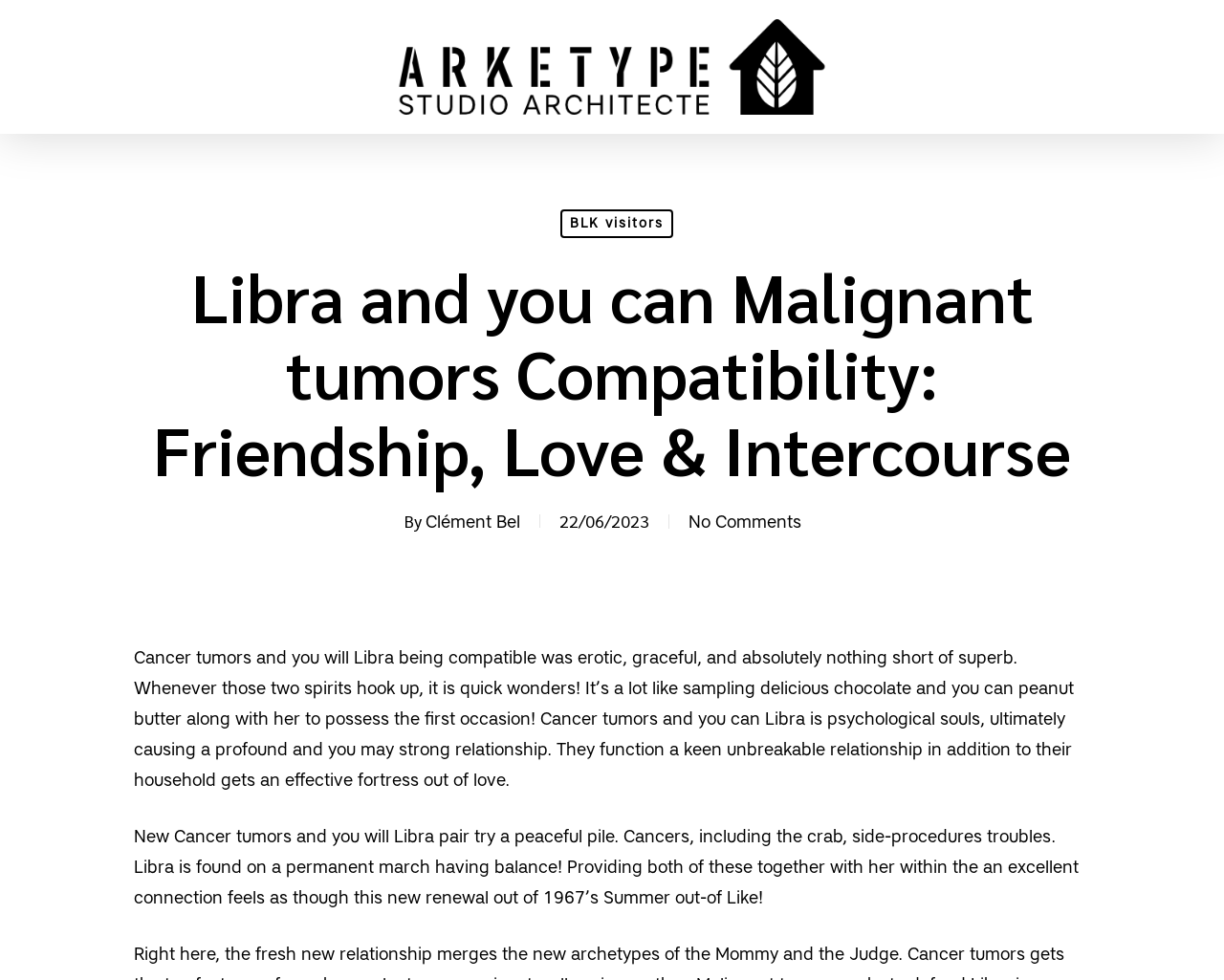Locate the bounding box of the user interface element based on this description: "BLK visitors".

[0.457, 0.214, 0.55, 0.243]